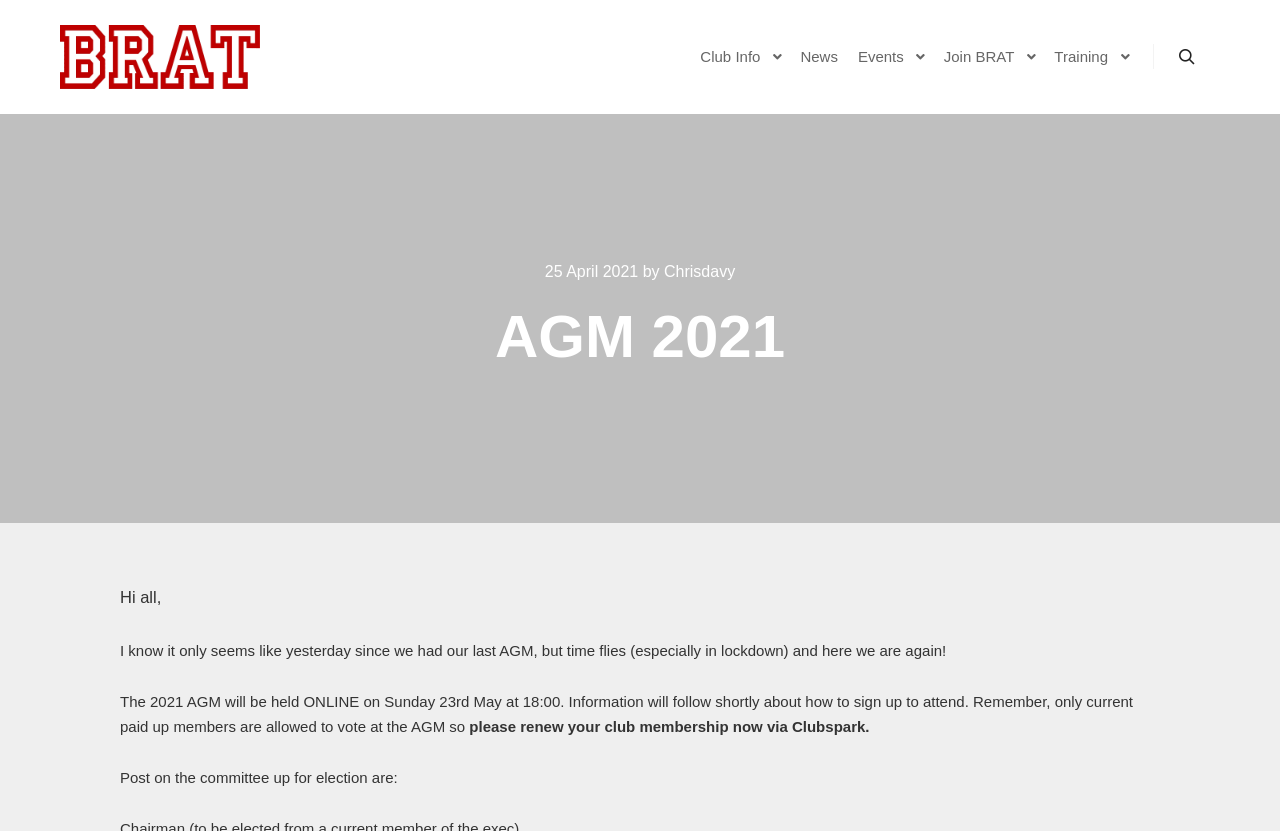Answer the question using only a single word or phrase: 
Who wrote the post?

Chrisdavy